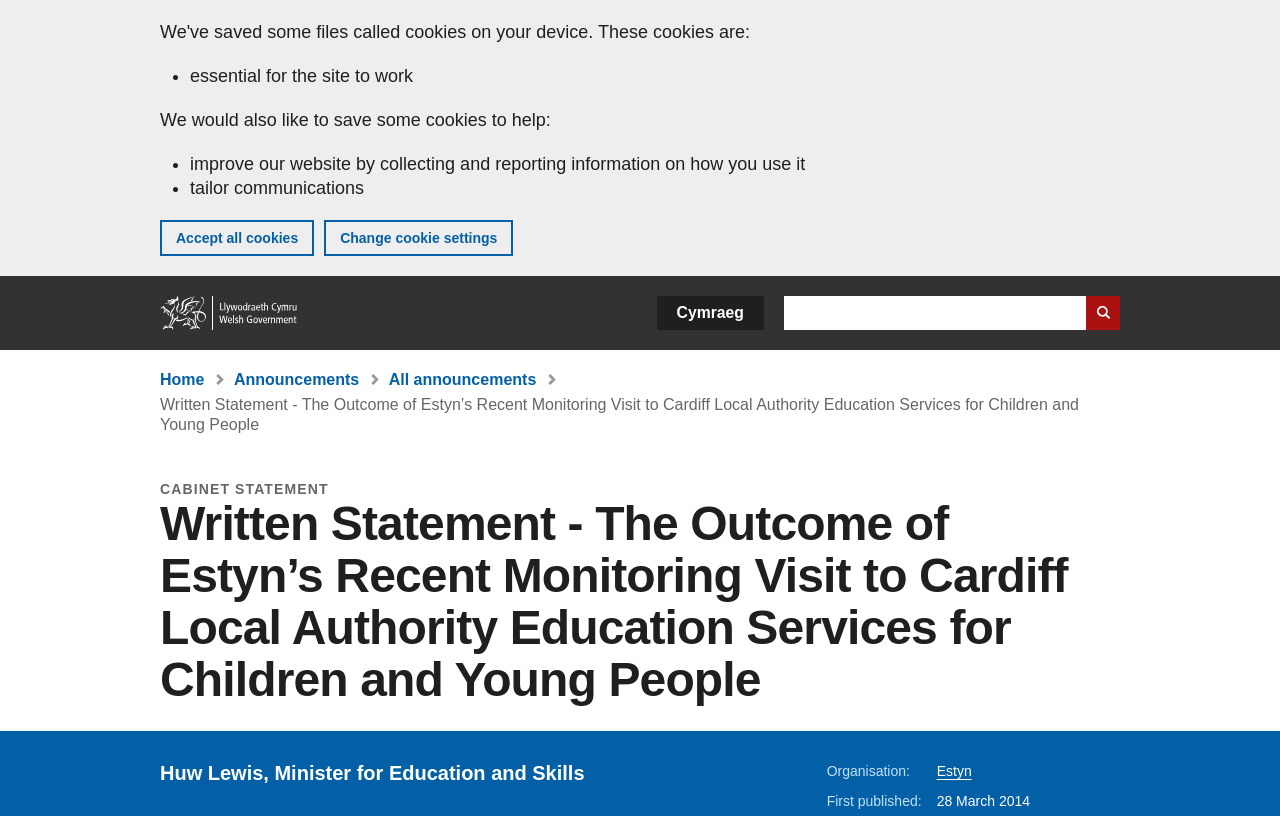Determine the title of the webpage and give its text content.

Written Statement - The Outcome of Estyn’s Recent Monitoring Visit to Cardiff Local Authority Education Services for Children and Young People